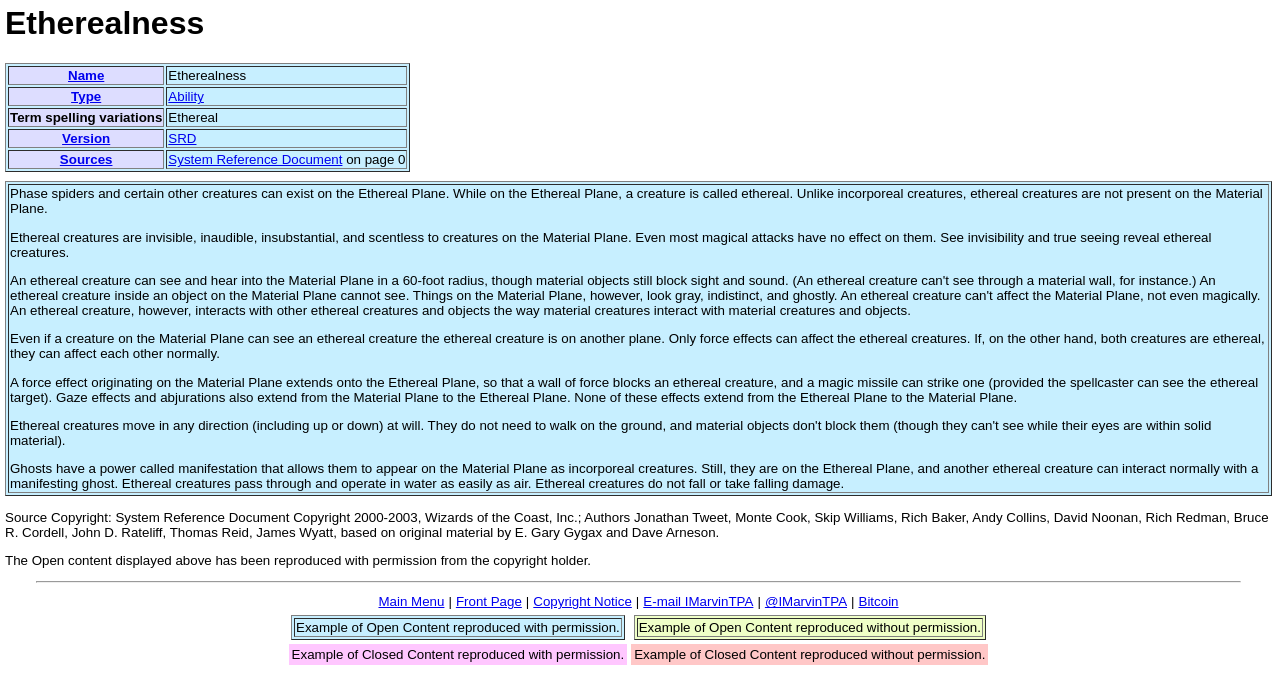What is the effect of true seeing on ethereal creatures?
Based on the image, answer the question with as much detail as possible.

According to the webpage, true seeing can reveal ethereal creatures, which are otherwise invisible and inaudible to creatures on the Material Plane.